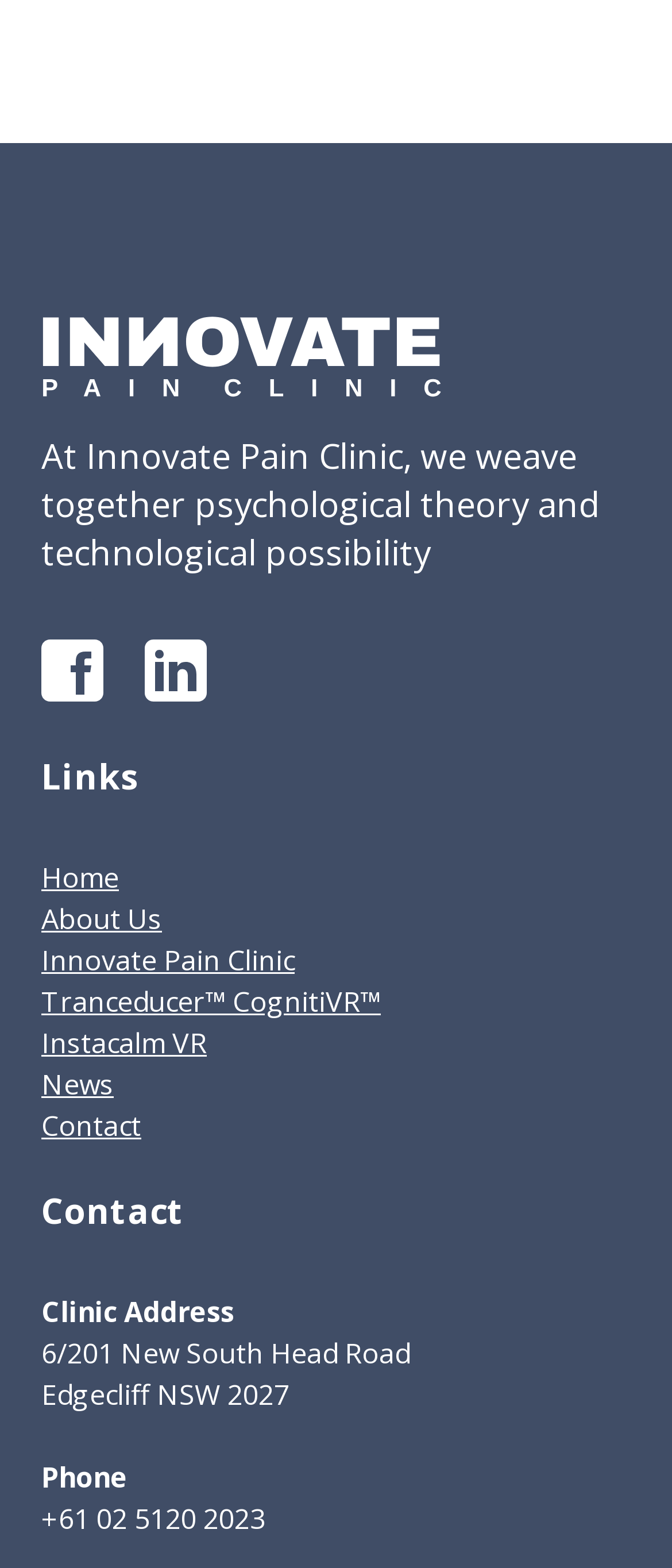What is the phone number of the pain clinic?
Analyze the screenshot and provide a detailed answer to the question.

The phone number of the pain clinic is located in the contact section of the webpage, and it is specified as +61 02 5120 2023.